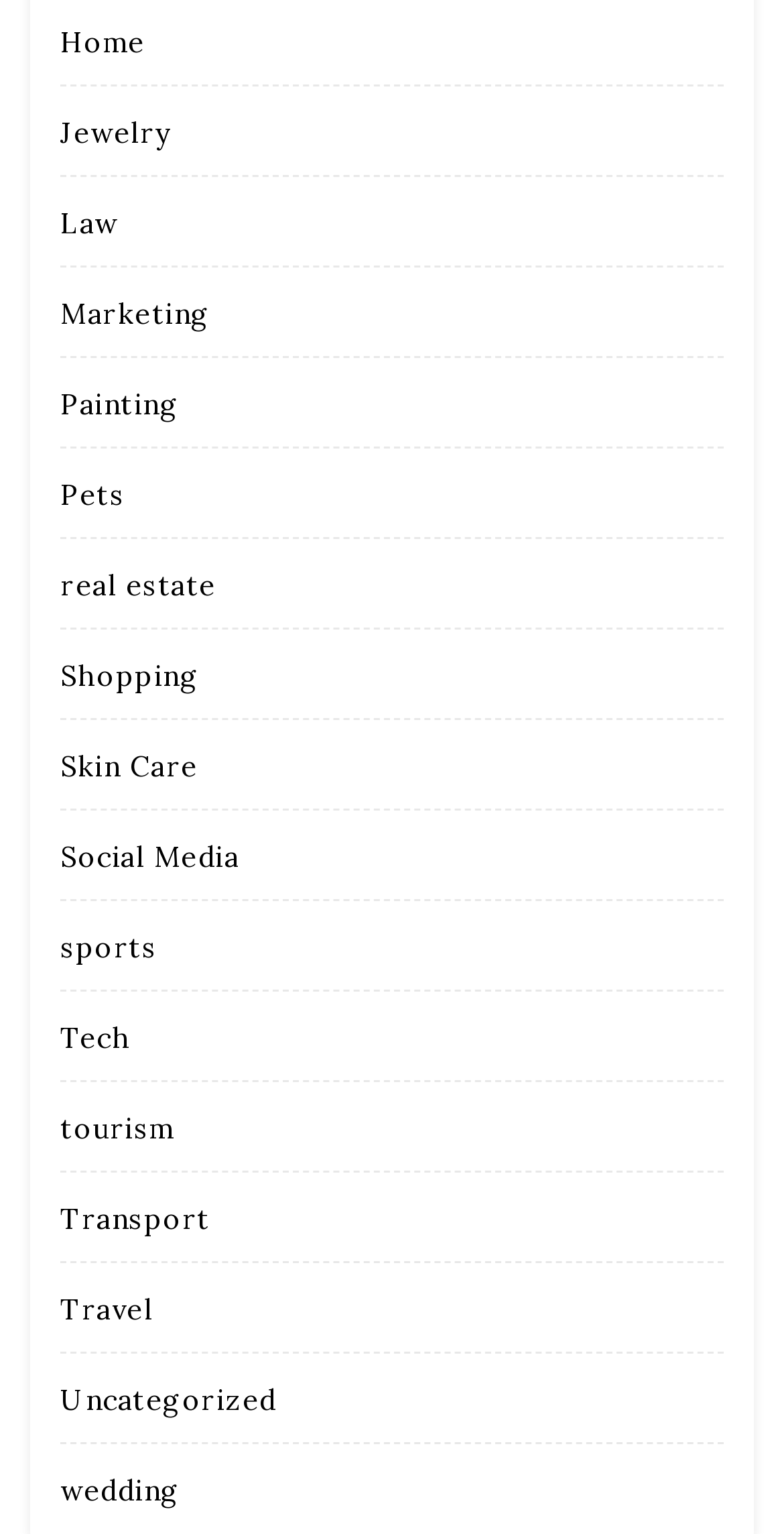Identify the bounding box coordinates for the element you need to click to achieve the following task: "view marketing". The coordinates must be four float values ranging from 0 to 1, formatted as [left, top, right, bottom].

[0.077, 0.193, 0.268, 0.217]